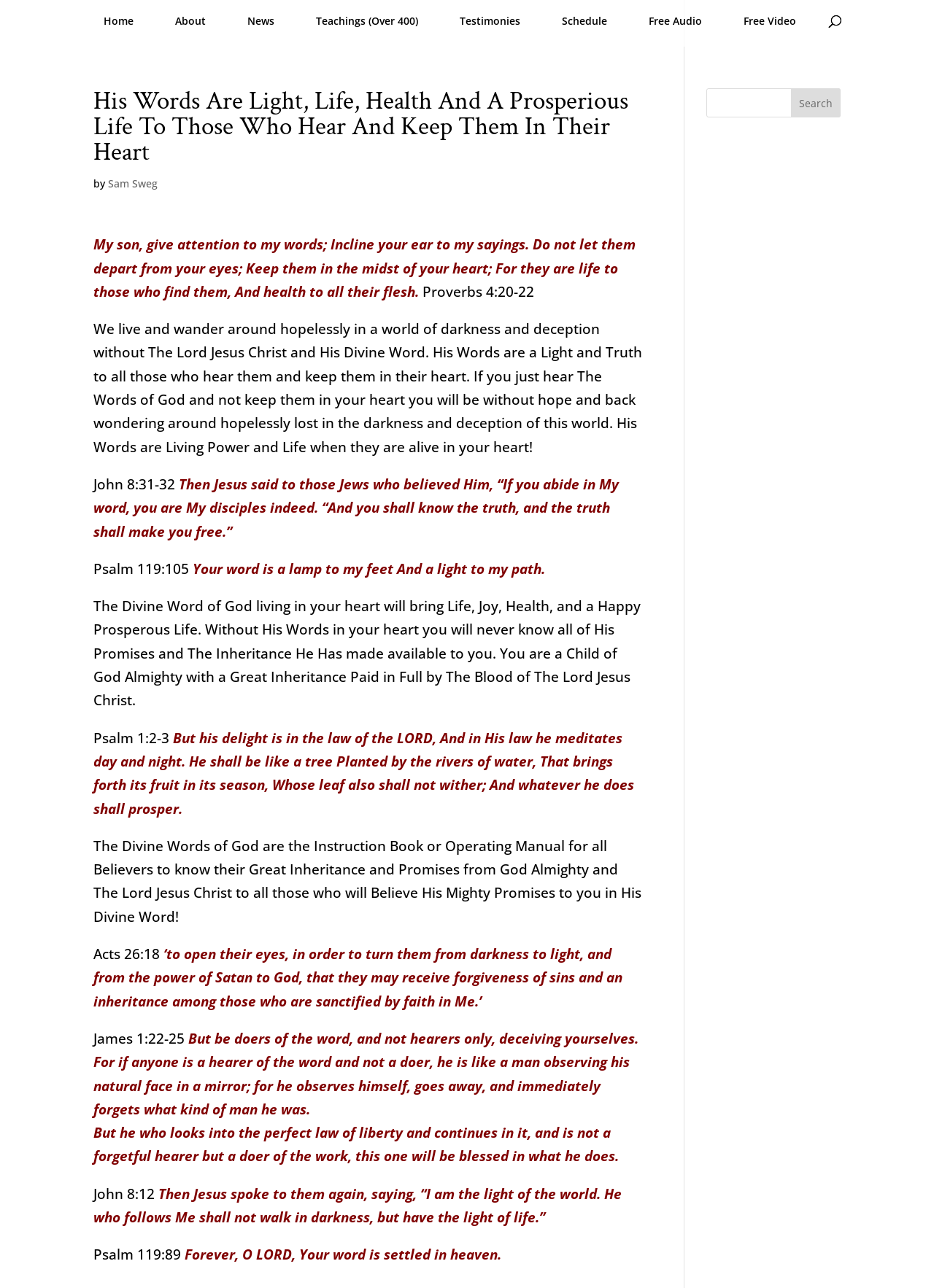Analyze the image and deliver a detailed answer to the question: What is the name of the ministry?

The name of the ministry can be found in the image element at the top of the webpage, which contains the text 'Sam Sweg Ministries'.